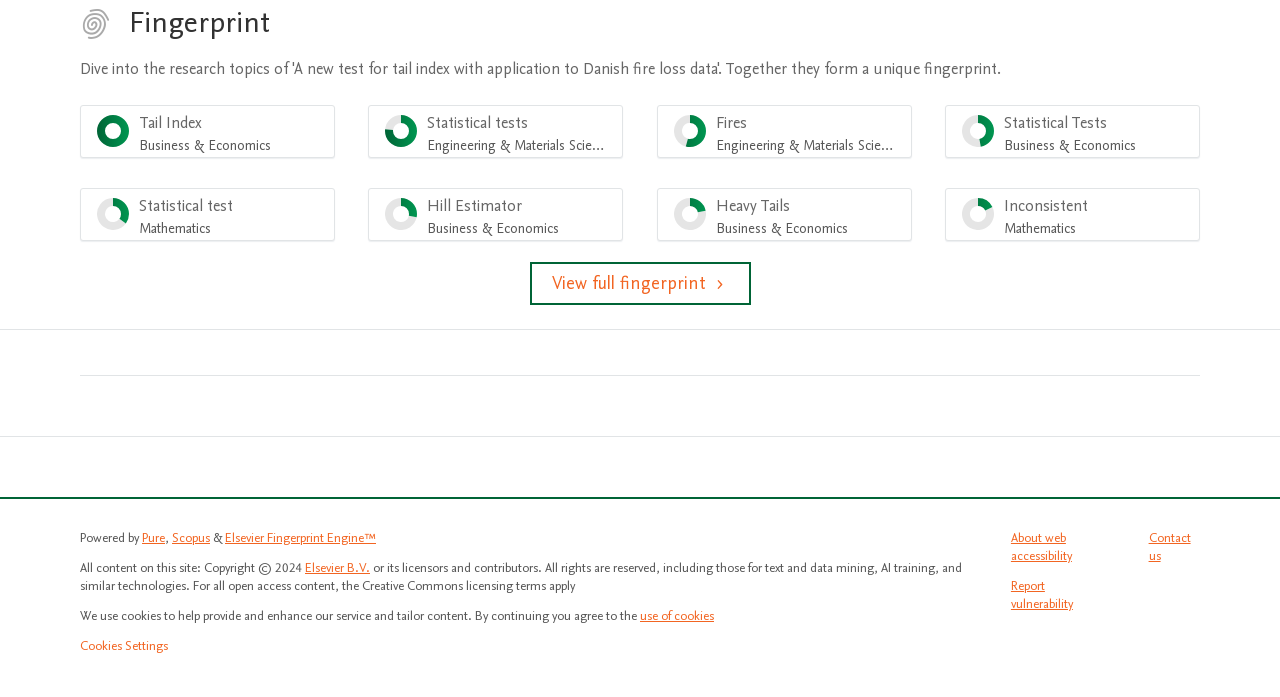Please identify the bounding box coordinates of the area that needs to be clicked to follow this instruction: "Select Tail Index Business & Economics".

[0.062, 0.151, 0.262, 0.227]